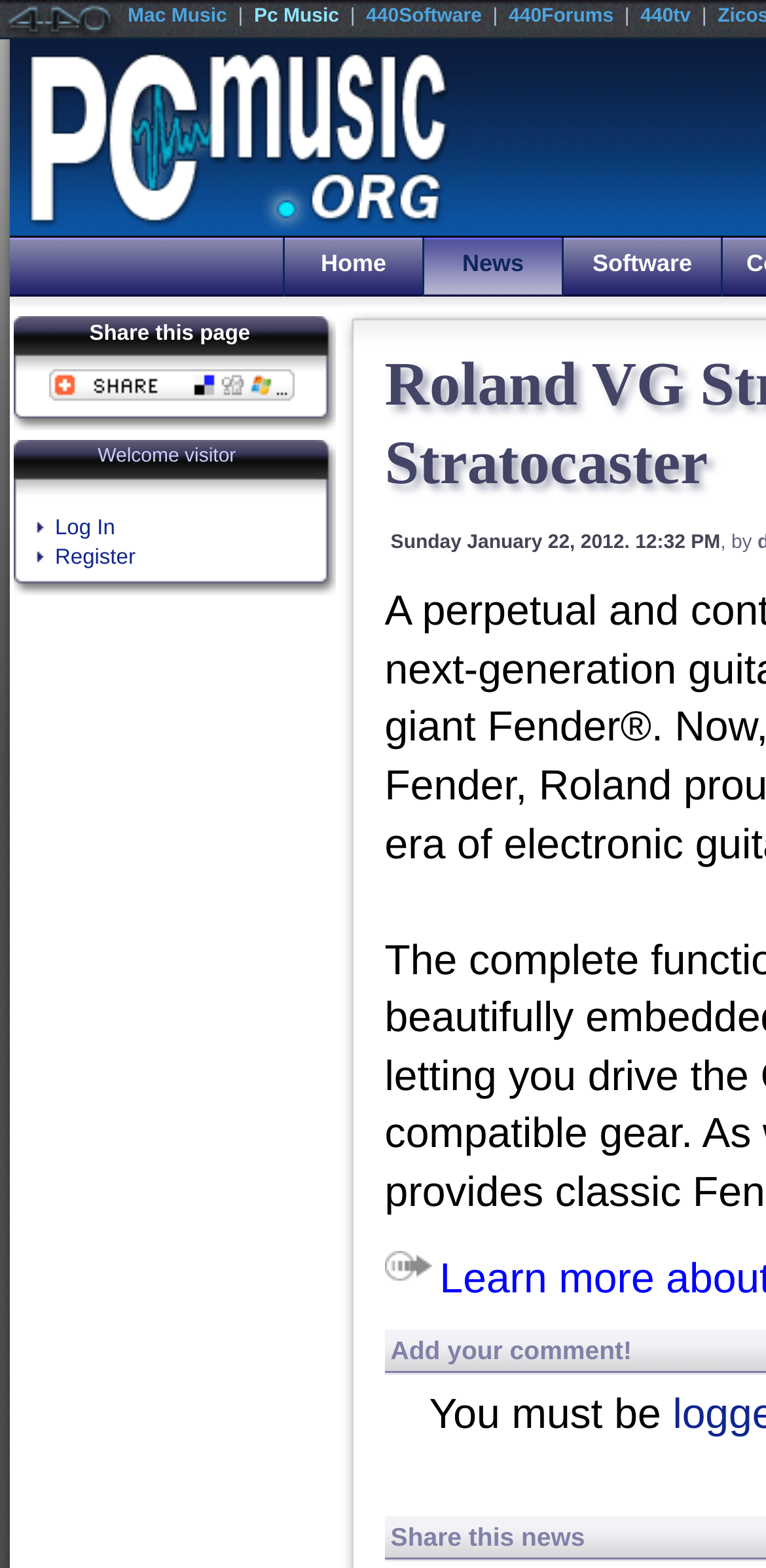Determine the coordinates of the bounding box for the clickable area needed to execute this instruction: "Log In".

[0.072, 0.329, 0.15, 0.344]